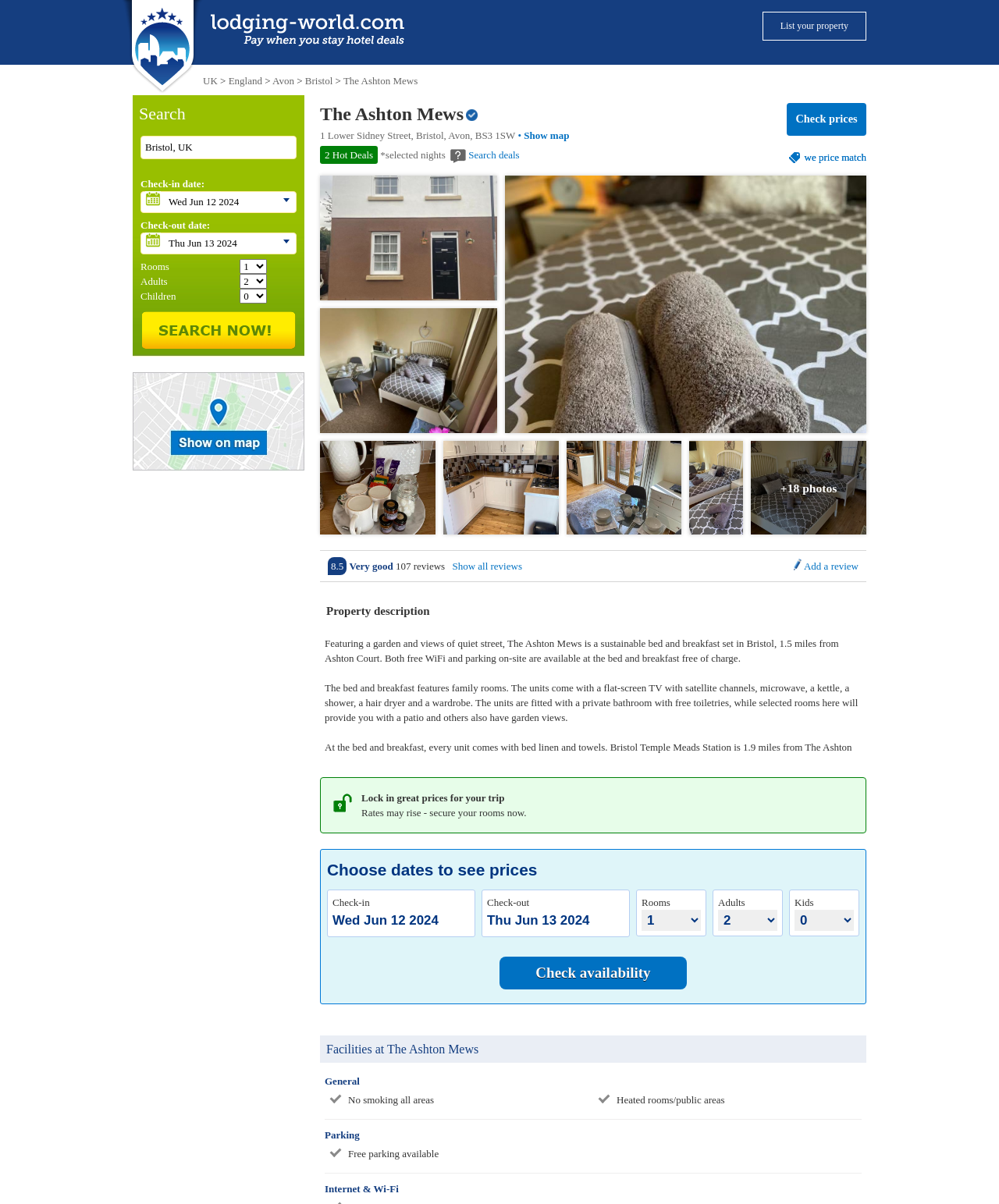Is there a facility for parking at the accommodation?
From the screenshot, provide a brief answer in one word or phrase.

Yes